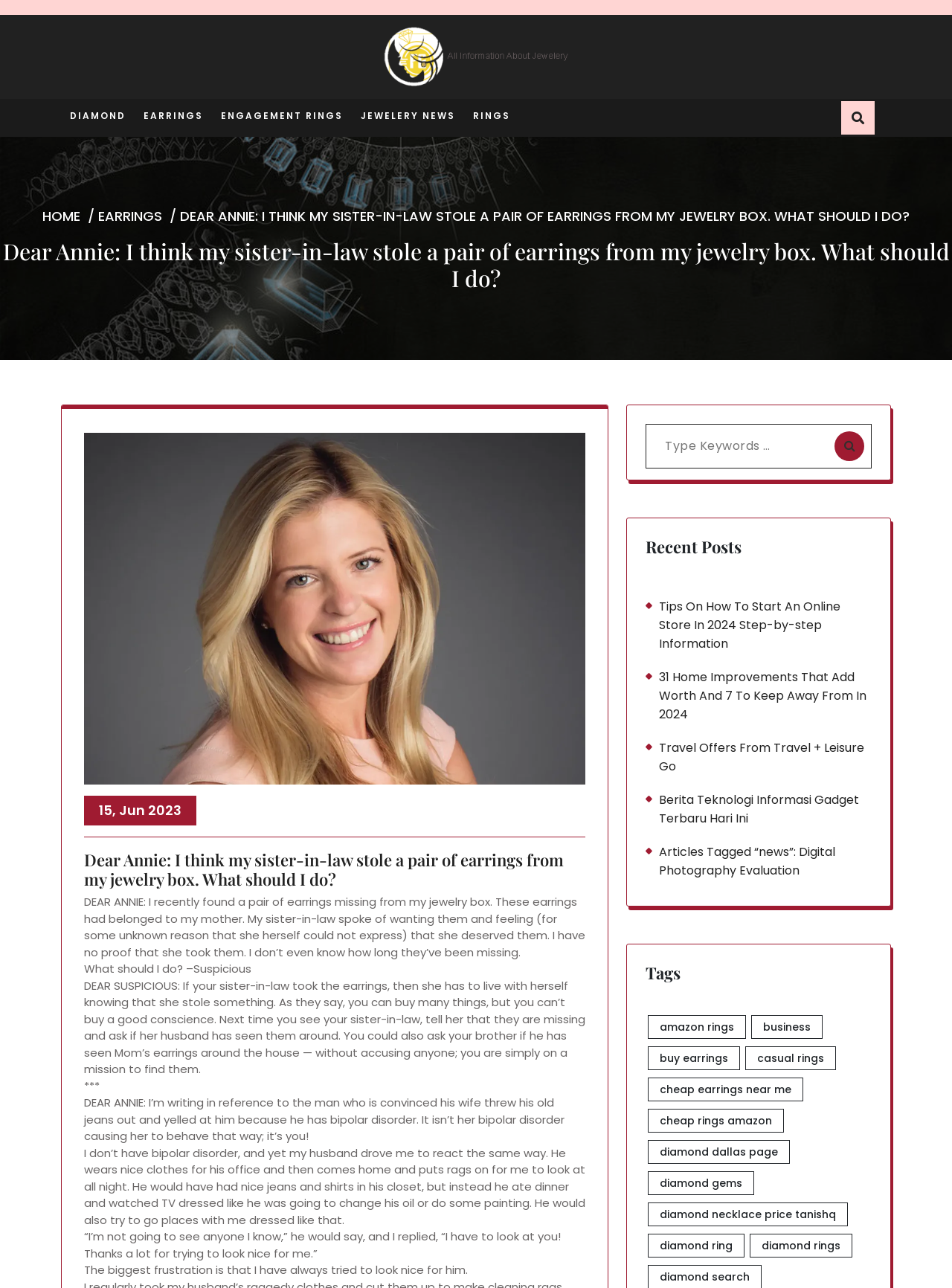Can you find the bounding box coordinates for the element to click on to achieve the instruction: "Read the 'Dear Annie' article"?

[0.189, 0.16, 0.955, 0.175]